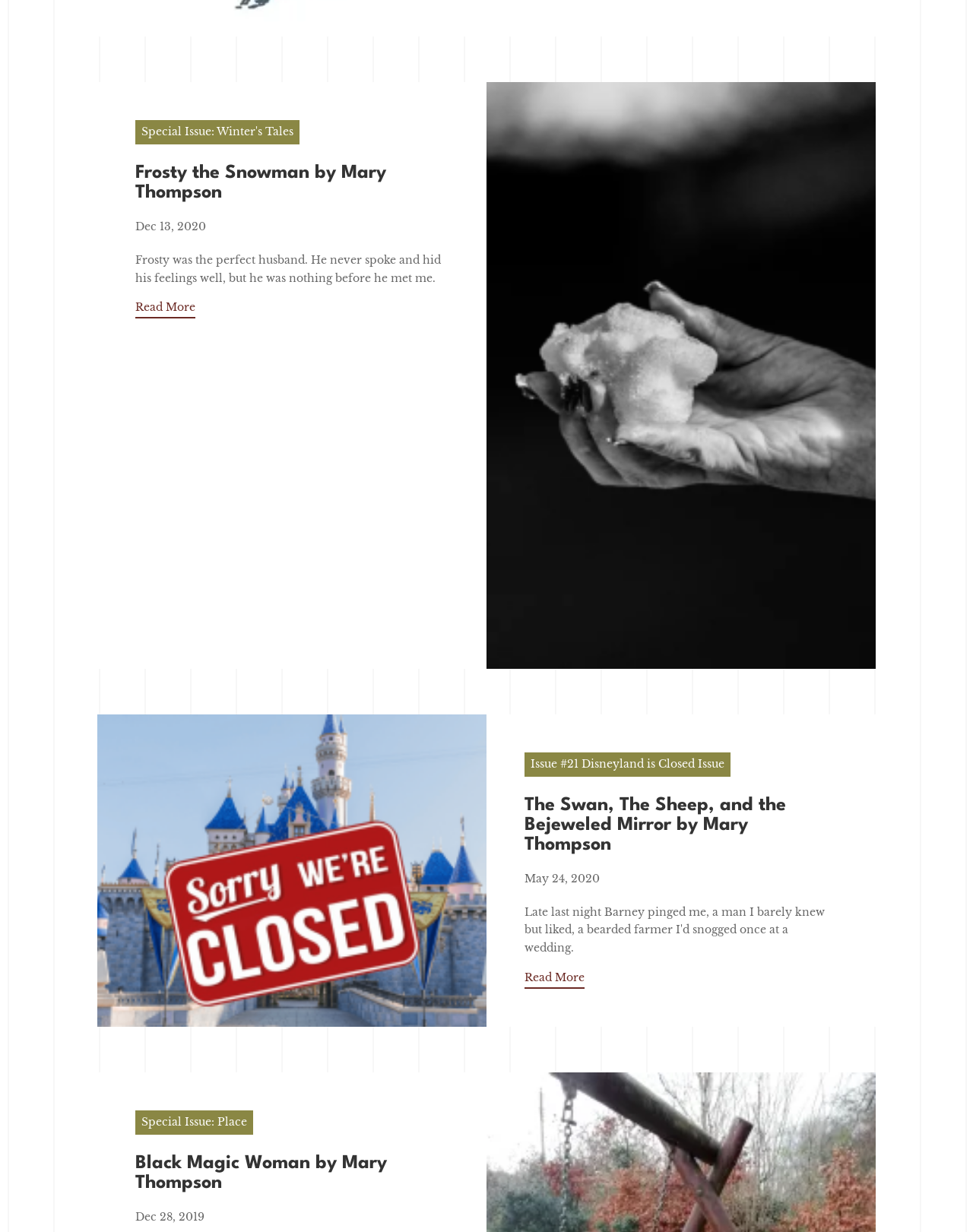Using the description: "alt="a hand holding a snowball"", identify the bounding box of the corresponding UI element in the screenshot.

[0.5, 0.067, 0.9, 0.543]